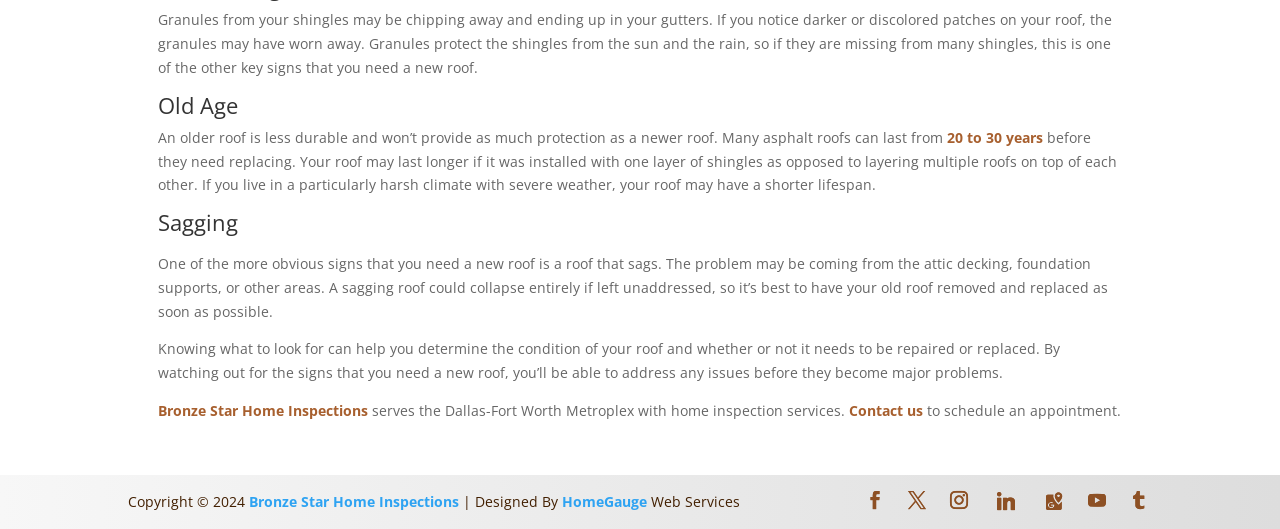Could you specify the bounding box coordinates for the clickable section to complete the following instruction: "Go to the About Us page"?

None